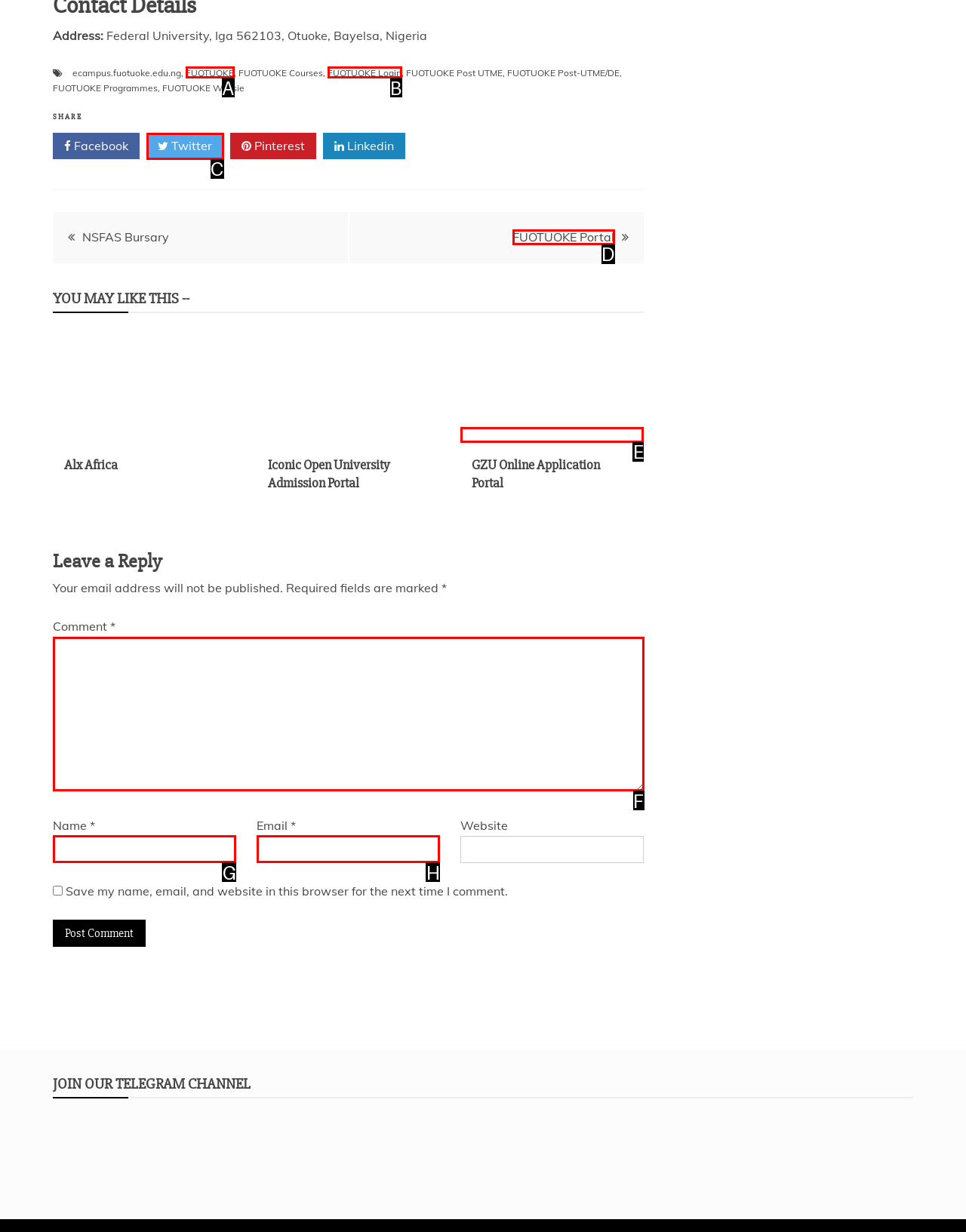Assess the description: parent_node: Email * aria-describedby="email-notes" name="email" and select the option that matches. Provide the letter of the chosen option directly from the given choices.

H